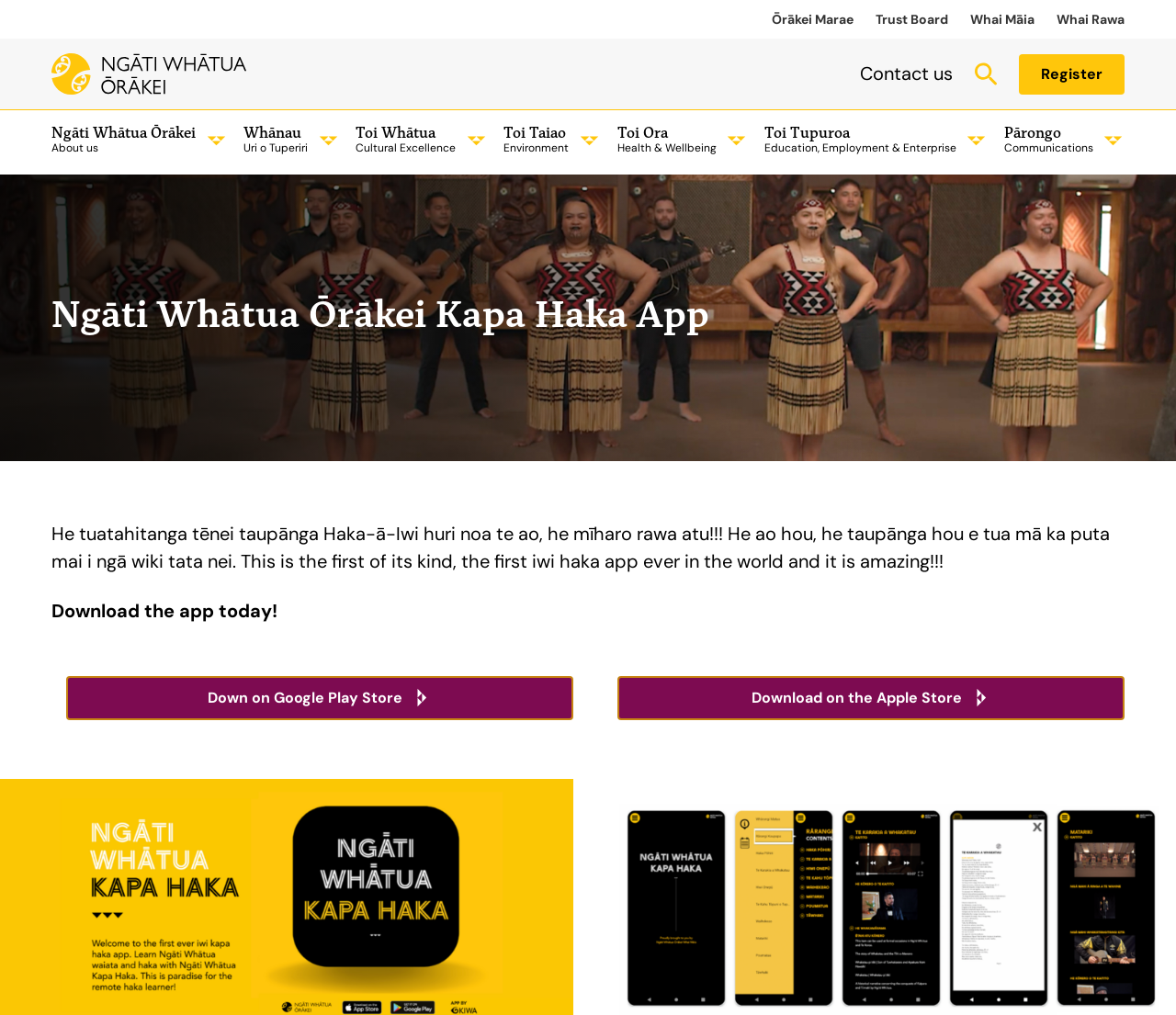Determine the bounding box for the described HTML element: "Toi Ora Health & Wellbeing". Ensure the coordinates are four float numbers between 0 and 1 in the format [left, top, right, bottom].

[0.525, 0.123, 0.609, 0.153]